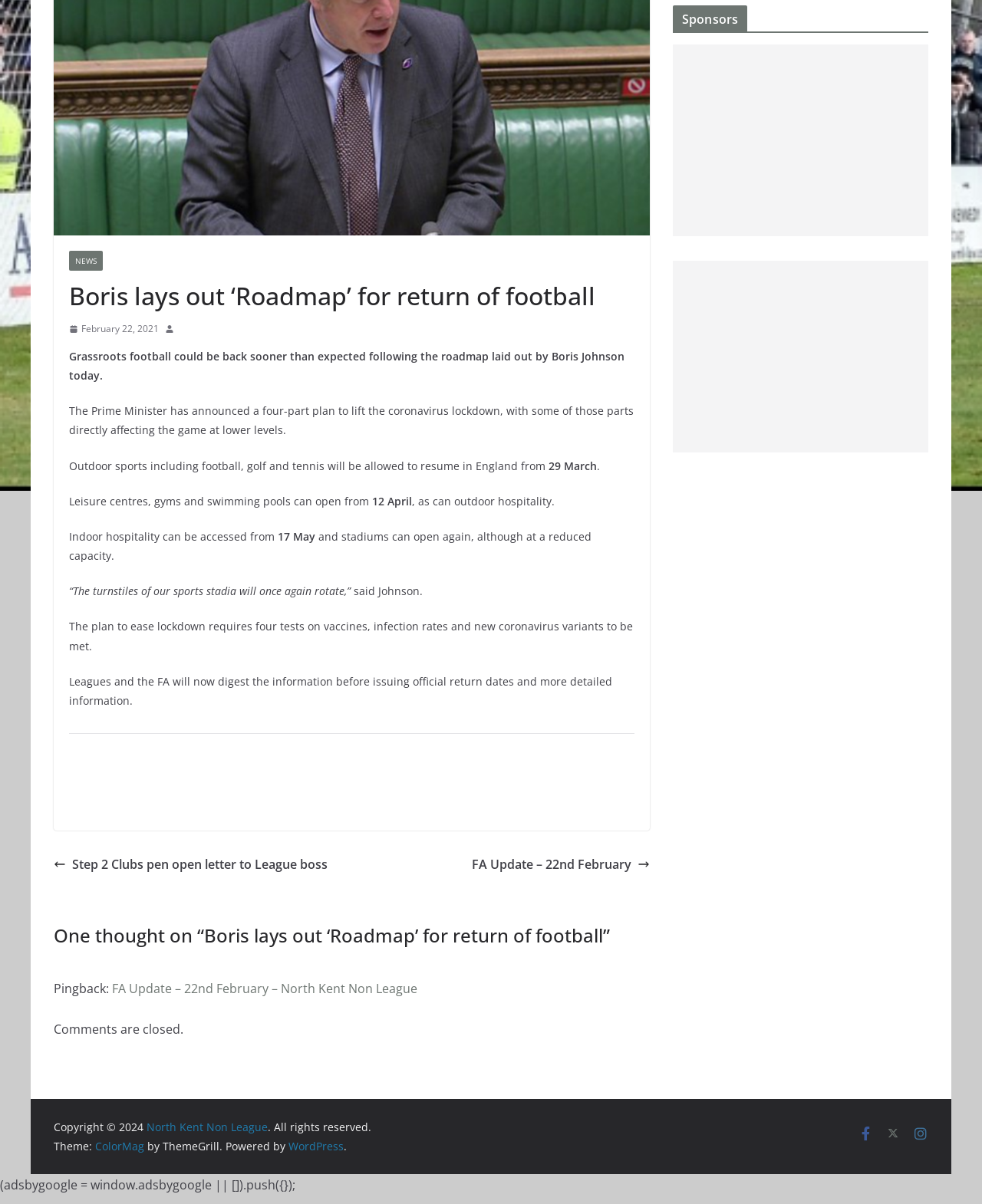For the element described, predict the bounding box coordinates as (top-left x, top-left y, bottom-right x, bottom-right y). All values should be between 0 and 1. Element description: aria-label="Advertisement" name="aswift_1" title="Advertisement"

[0.685, 0.037, 0.945, 0.196]